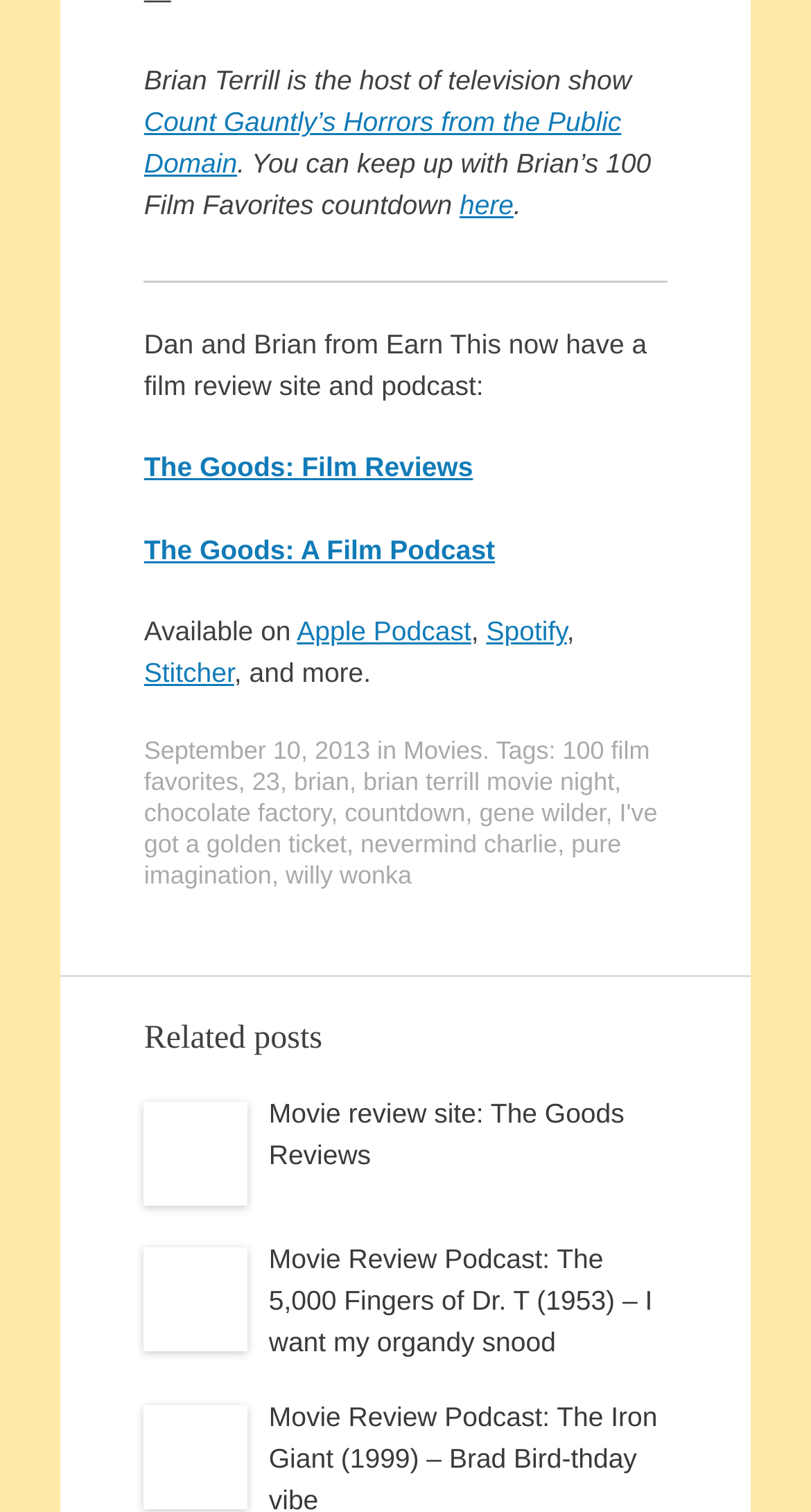What is Brian Terrill's occupation?
Please analyze the image and answer the question with as much detail as possible.

The webpage mentions 'Brian Terrill is the host of television show' in the StaticText element with ID 321, indicating that Brian Terrill is a television show host.